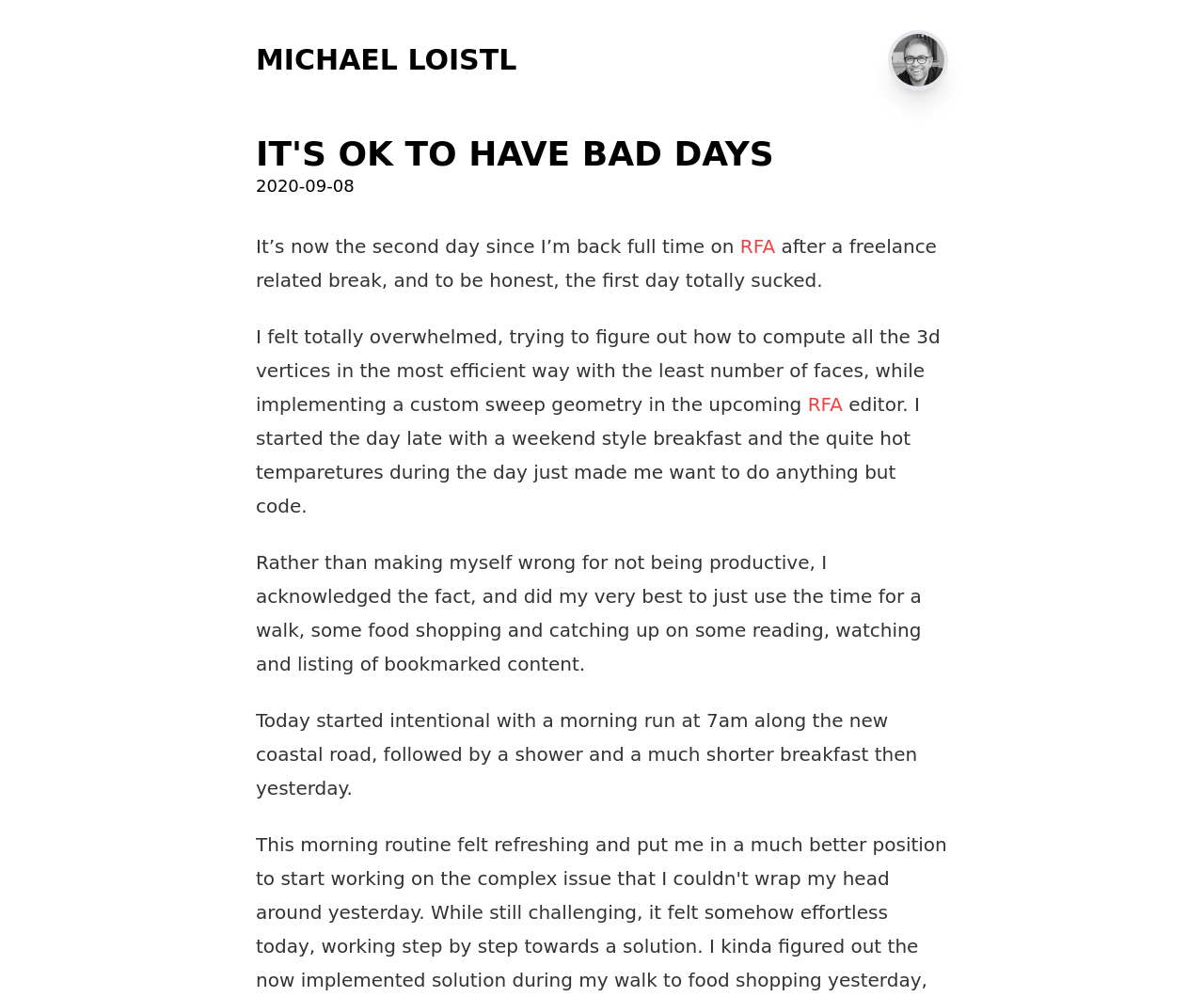Please examine the image and provide a detailed answer to the question: What is the date mentioned in the webpage?

I found the date '2020-09-08' in the StaticText element with bounding box coordinates [0.212, 0.176, 0.294, 0.196].